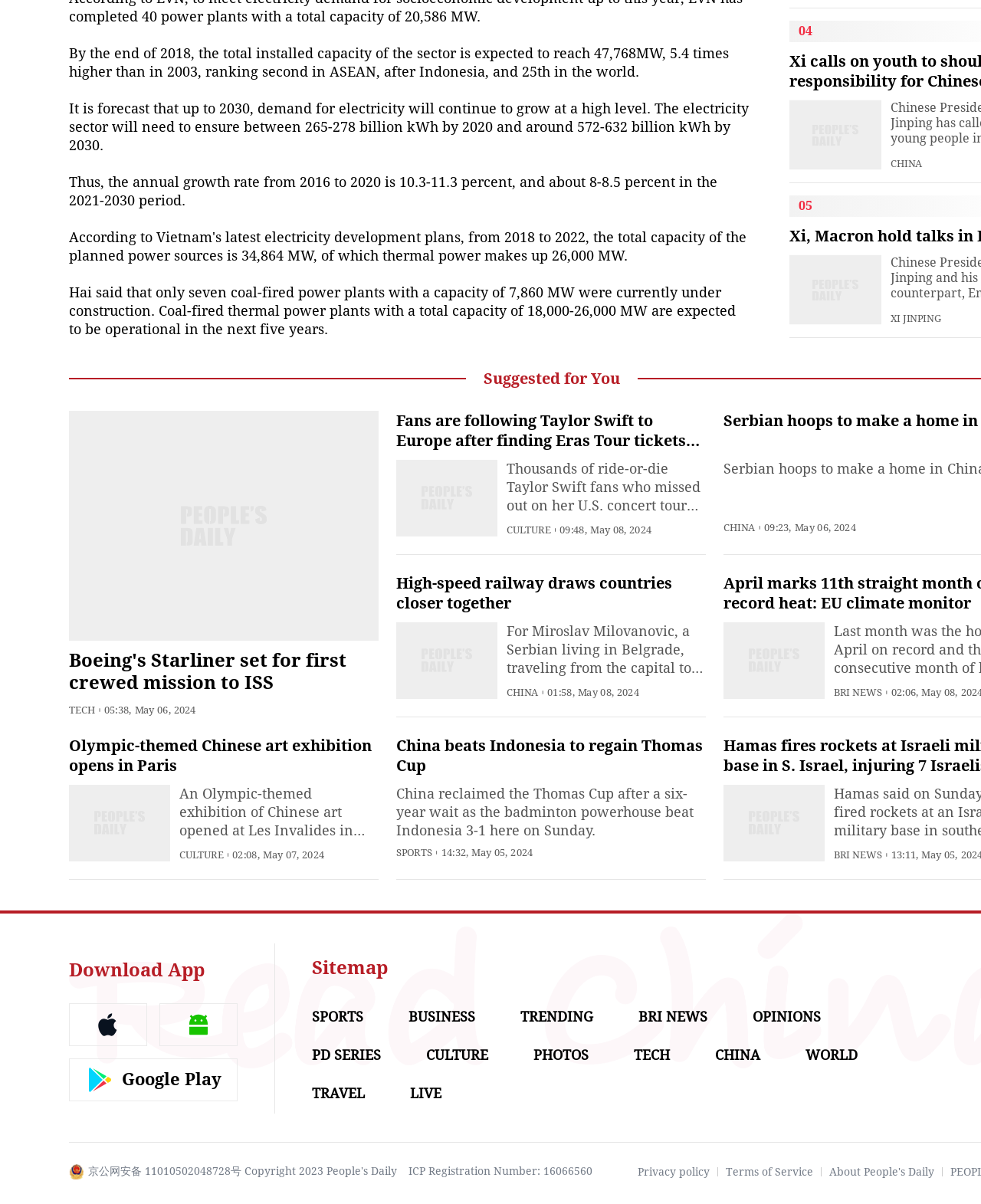Locate the bounding box coordinates of the area you need to click to fulfill this instruction: 'View the Olympic-themed Chinese art exhibition news'. The coordinates must be in the form of four float numbers ranging from 0 to 1: [left, top, right, bottom].

[0.07, 0.611, 0.379, 0.643]